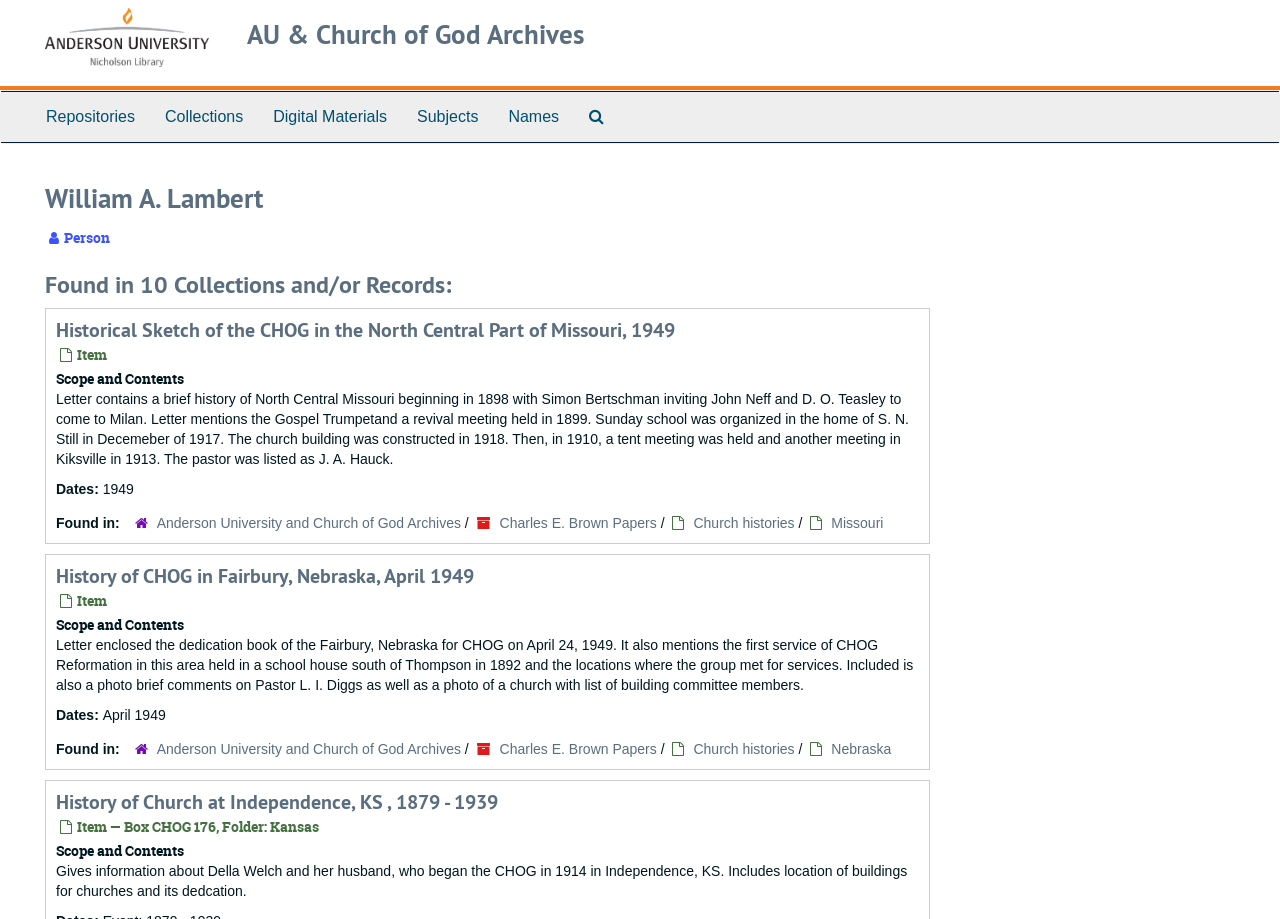Please find the bounding box for the UI component described as follows: "Missouri".

[0.649, 0.561, 0.69, 0.578]